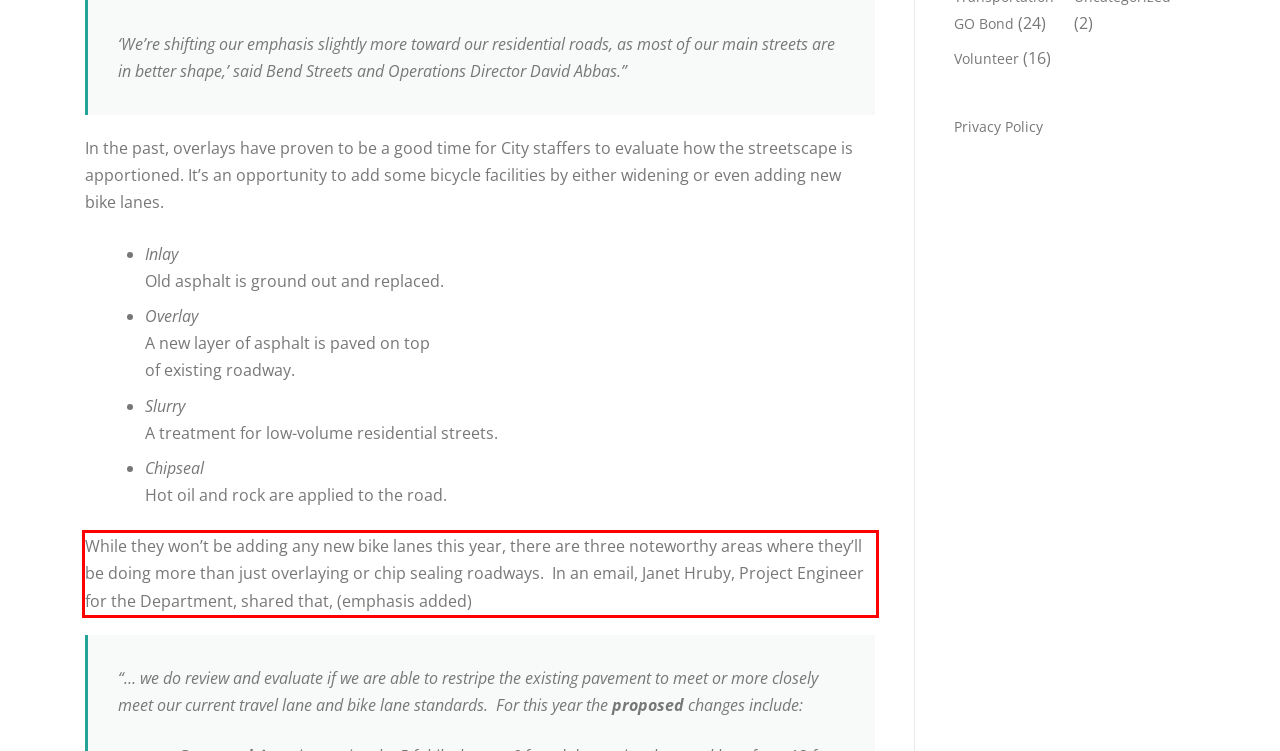Within the screenshot of a webpage, identify the red bounding box and perform OCR to capture the text content it contains.

While they won’t be adding any new bike lanes this year, there are three noteworthy areas where they’ll be doing more than just overlaying or chip sealing roadways. In an email, Janet Hruby, Project Engineer for the Department, shared that, (emphasis added)